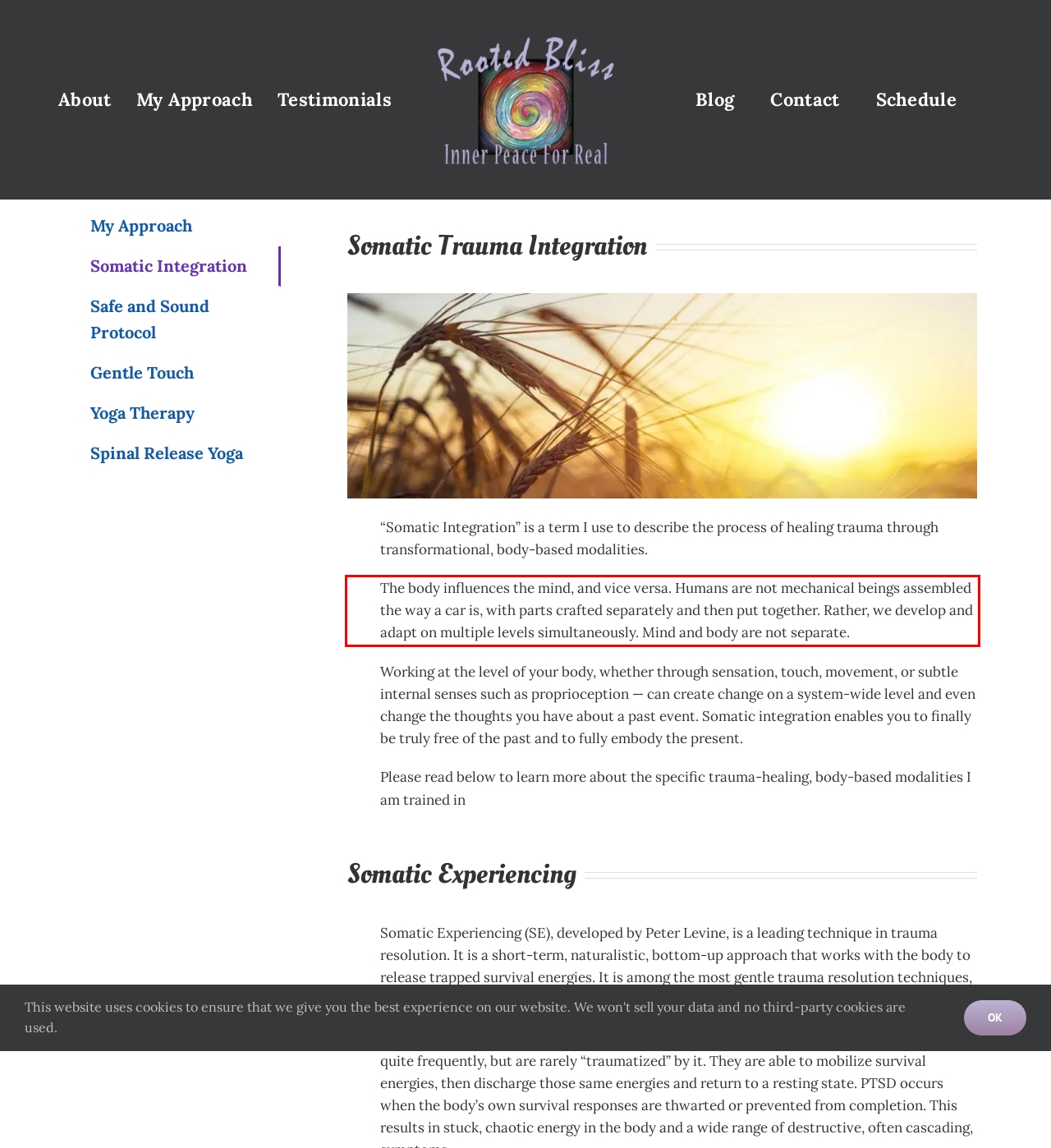Within the provided webpage screenshot, find the red rectangle bounding box and perform OCR to obtain the text content.

The body influences the mind, and vice versa. Humans are not mechanical beings assembled the way a car is, with parts crafted separately and then put together. Rather, we develop and adapt on multiple levels simultaneously. Mind and body are not separate.